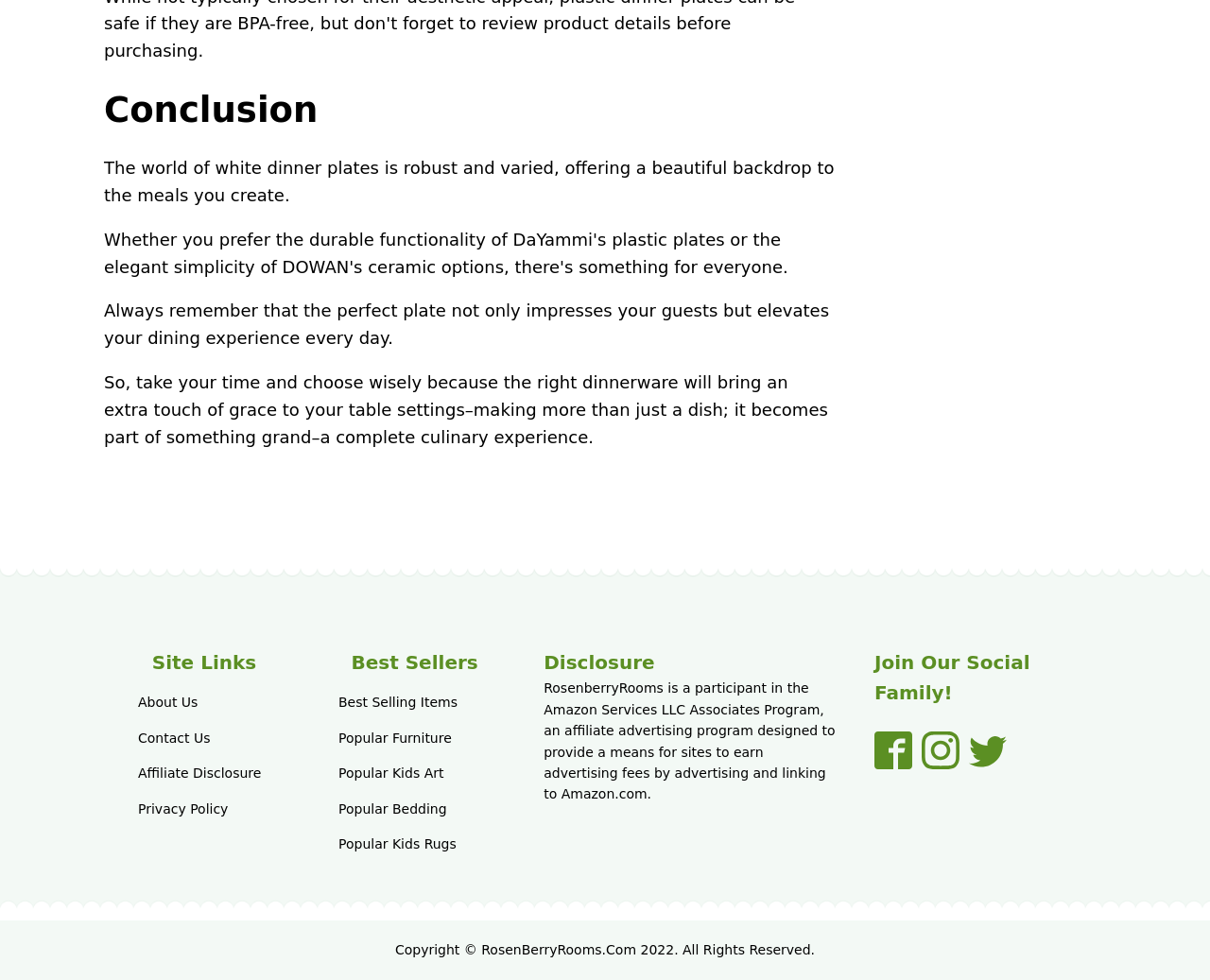Reply to the question with a brief word or phrase: How many links are in the Site Links section?

4